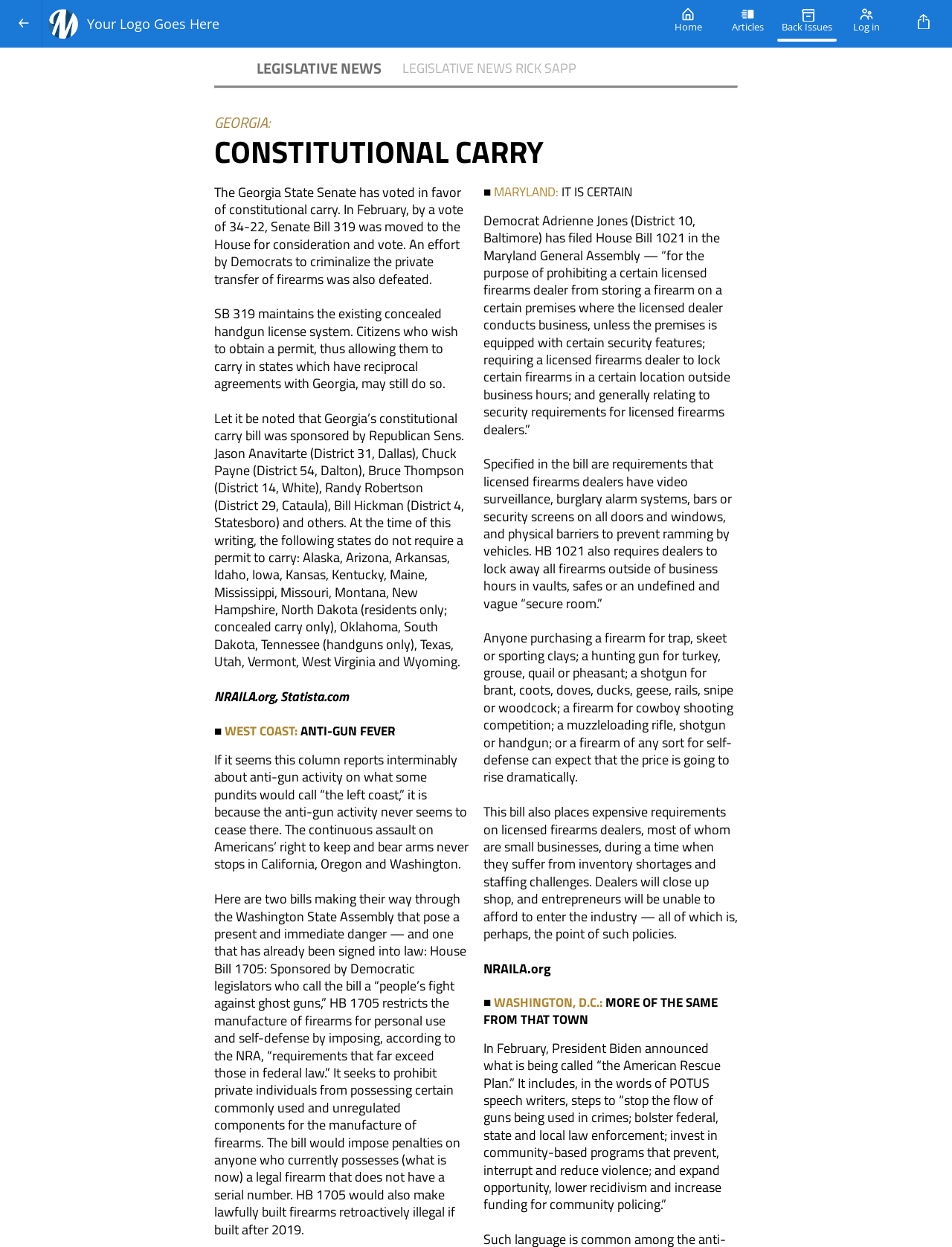Identify the bounding box coordinates of the clickable section necessary to follow the following instruction: "Click the 'Statista.com' link". The coordinates should be presented as four float numbers from 0 to 1, i.e., [left, top, right, bottom].

[0.295, 0.55, 0.366, 0.566]